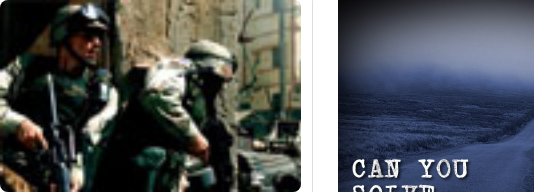What is the theme of the separate image?
Look at the image and provide a detailed response to the question.

The detailed answer can be obtained by analyzing the caption, which mentions that the separate image invites viewers with the text 'CAN YOU SOLVE THIS 60 years old cold case?'. This prompt hints at a mystery or investigative narrative, indicating that the theme of the separate image is mystery.